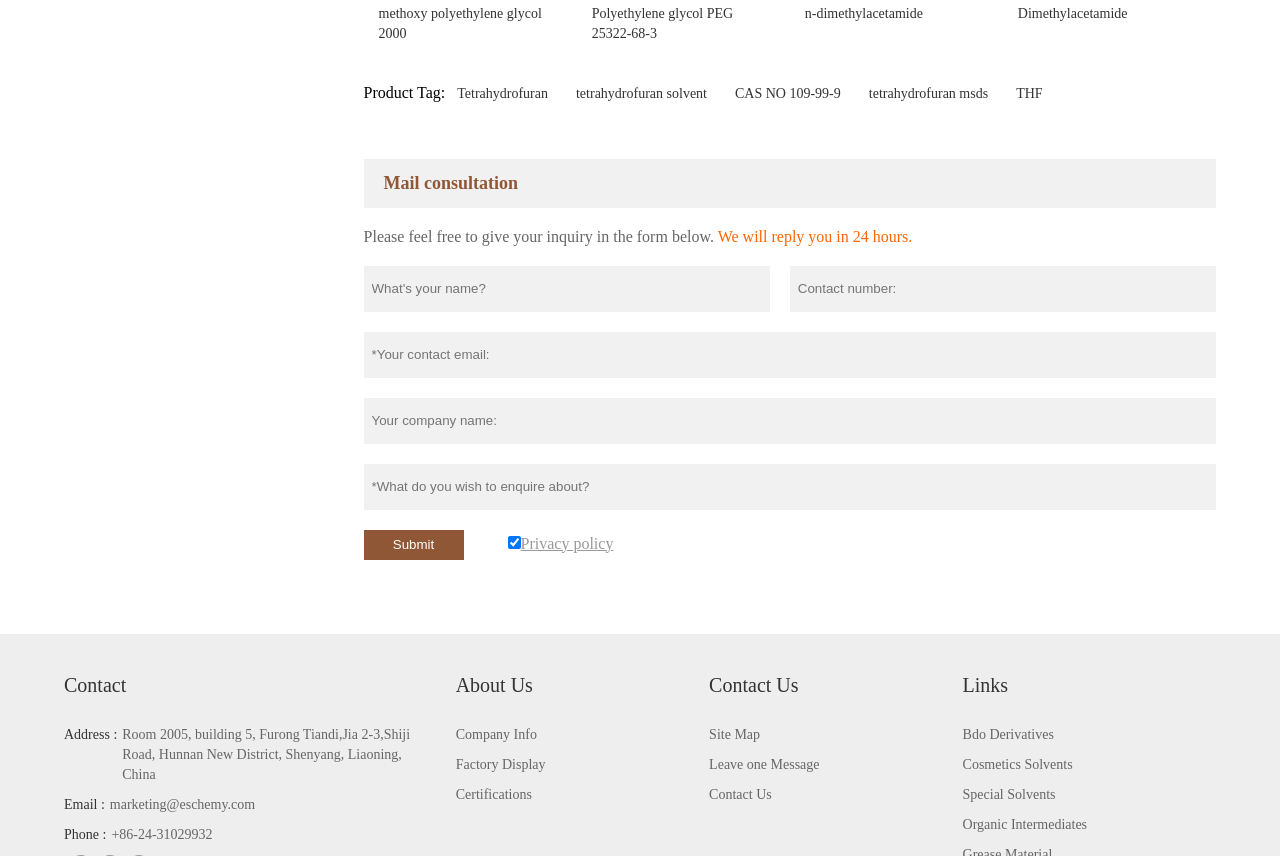Use the details in the image to answer the question thoroughly: 
What is the purpose of the form on the webpage?

I inferred the purpose of the form by reading the text above the form, which says 'Please feel free to give your inquiry in the form below.' This suggests that the form is intended for users to send an inquiry to the company.